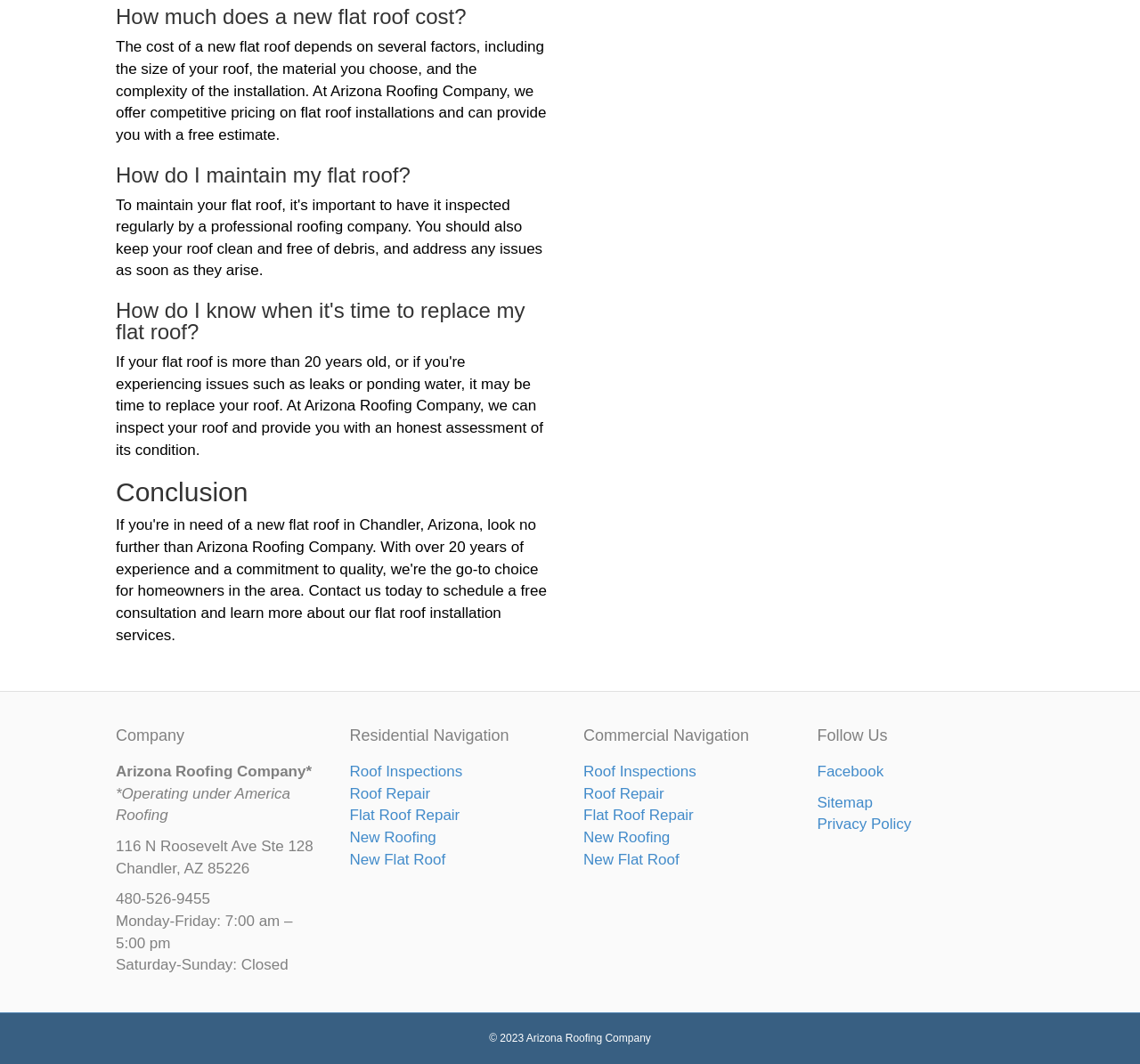Respond to the question below with a concise word or phrase:
What types of roofing services are offered?

Roof Inspections, Roof Repair, Flat Roof Repair, New Roofing, New Flat Roof